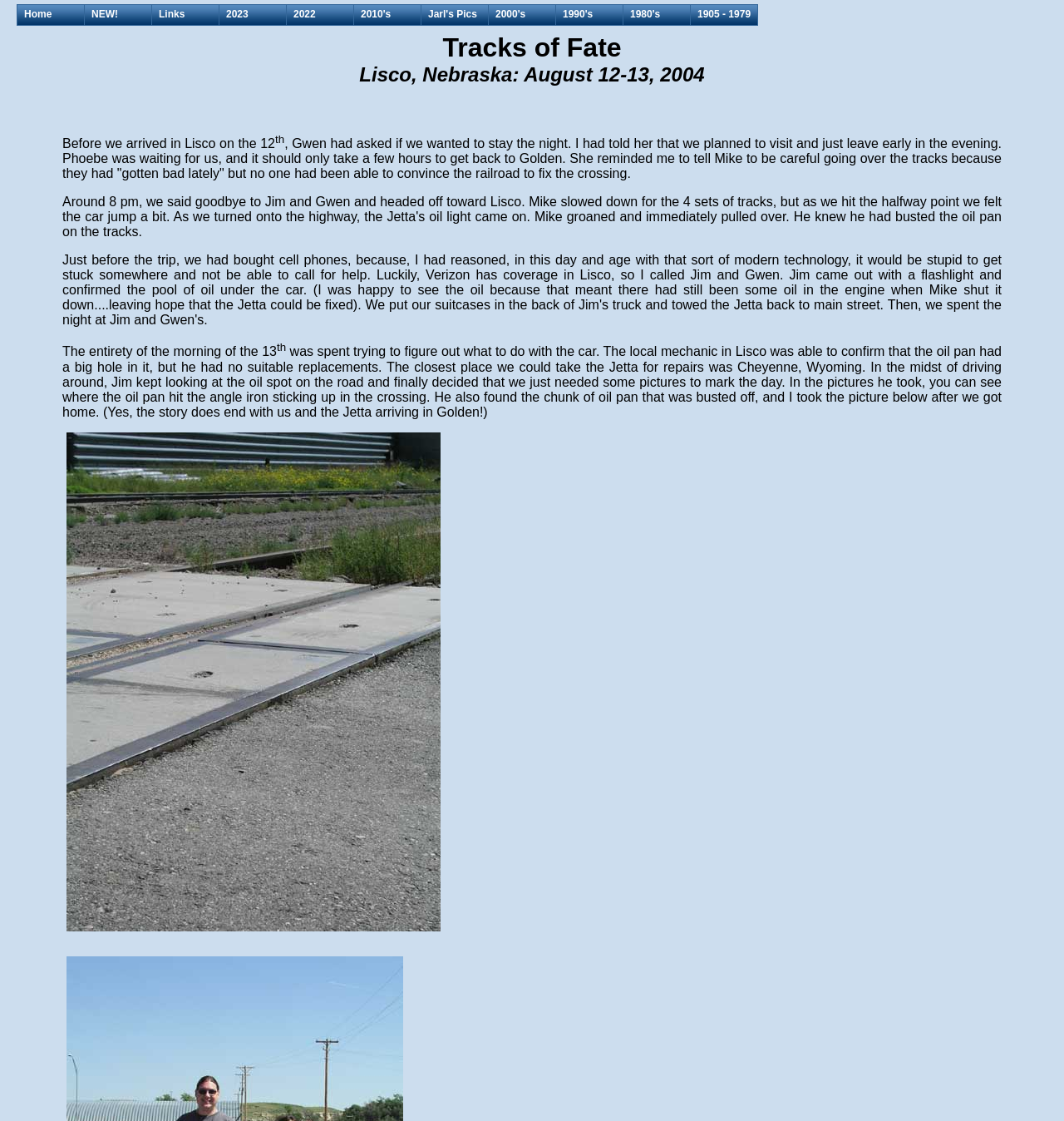Please pinpoint the bounding box coordinates for the region I should click to adhere to this instruction: "check Jarl's Pics".

[0.395, 0.004, 0.459, 0.023]